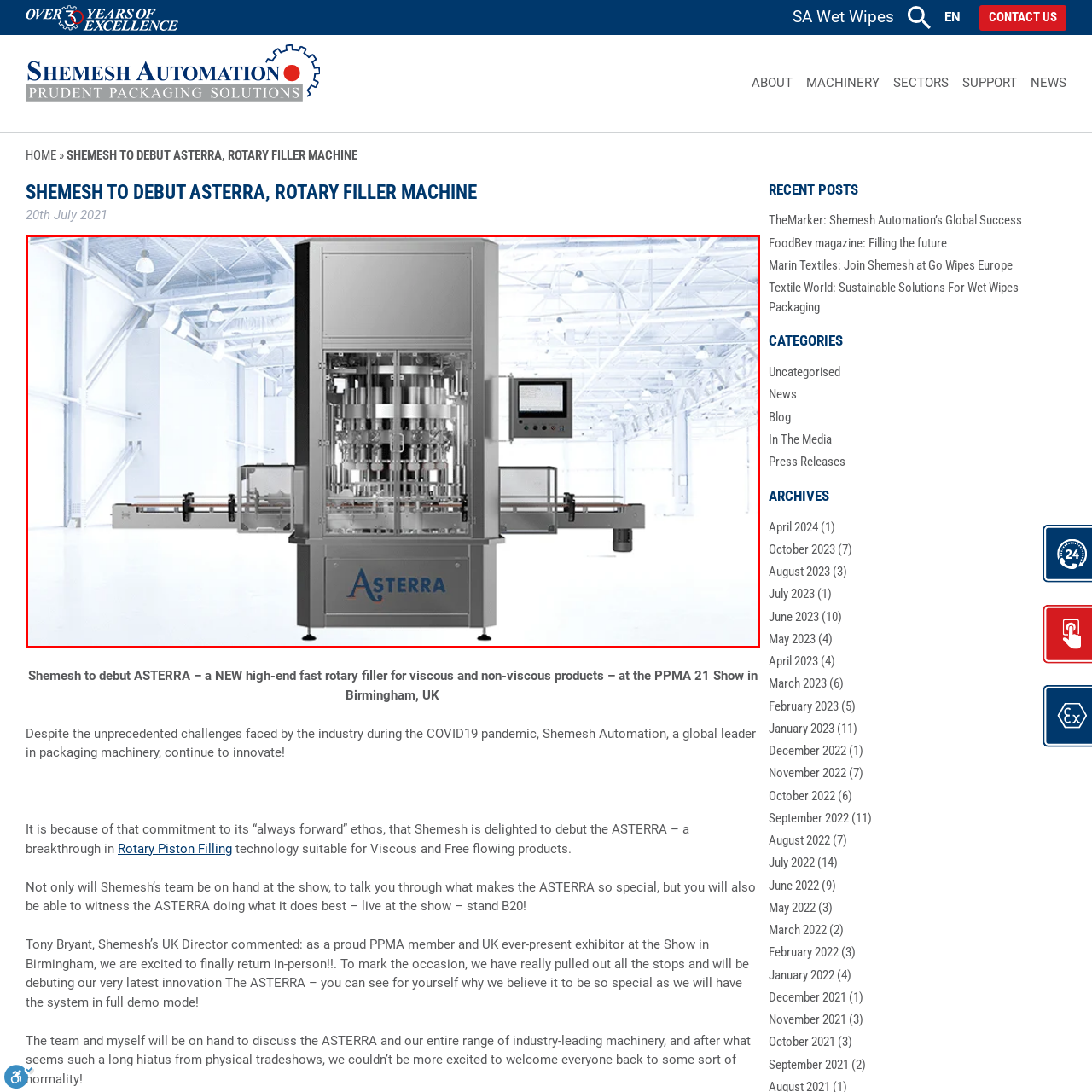How many filling heads does the machine have?
Examine the area marked by the red bounding box and respond with a one-word or short phrase answer.

Multiple